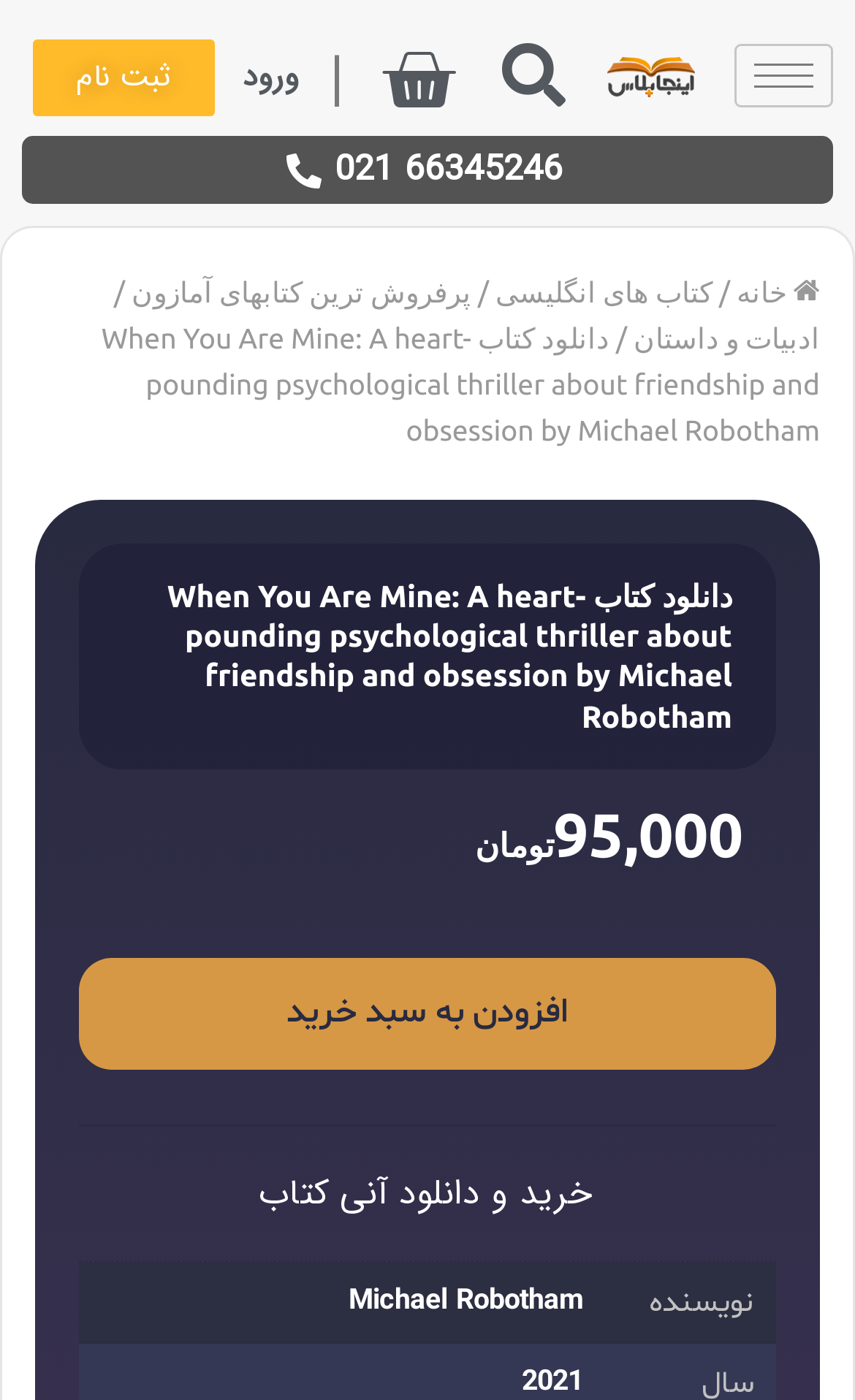Please locate the bounding box coordinates of the element that should be clicked to complete the given instruction: "View English books".

[0.579, 0.199, 0.833, 0.221]